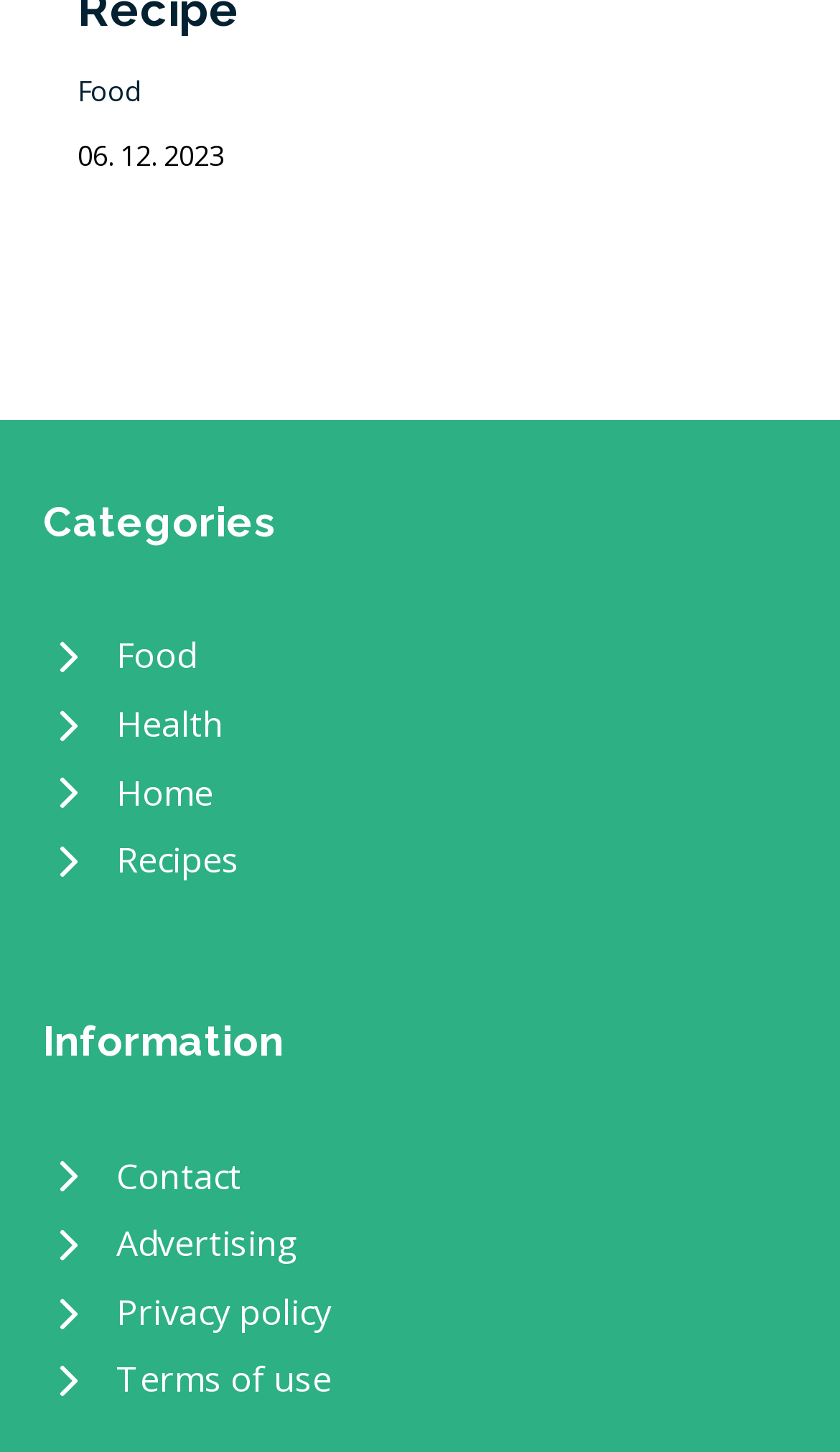Please provide the bounding box coordinates in the format (top-left x, top-left y, bottom-right x, bottom-right y). Remember, all values are floating point numbers between 0 and 1. What is the bounding box coordinate of the region described as: Privacy policy

[0.051, 0.881, 0.949, 0.928]